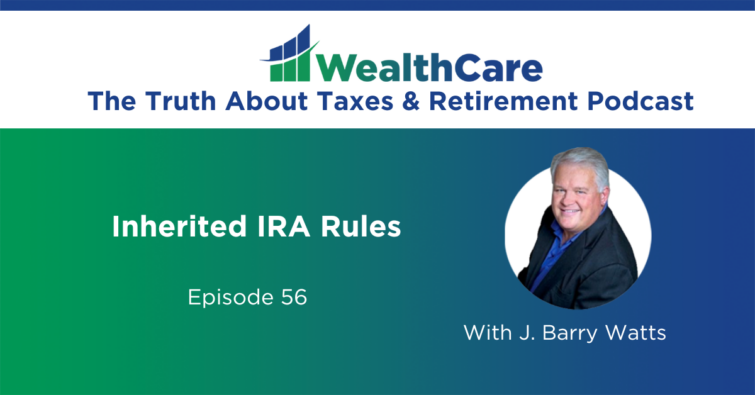What is the purpose of WealthCare?
Identify the answer in the screenshot and reply with a single word or phrase.

To empower listeners with financial knowledge